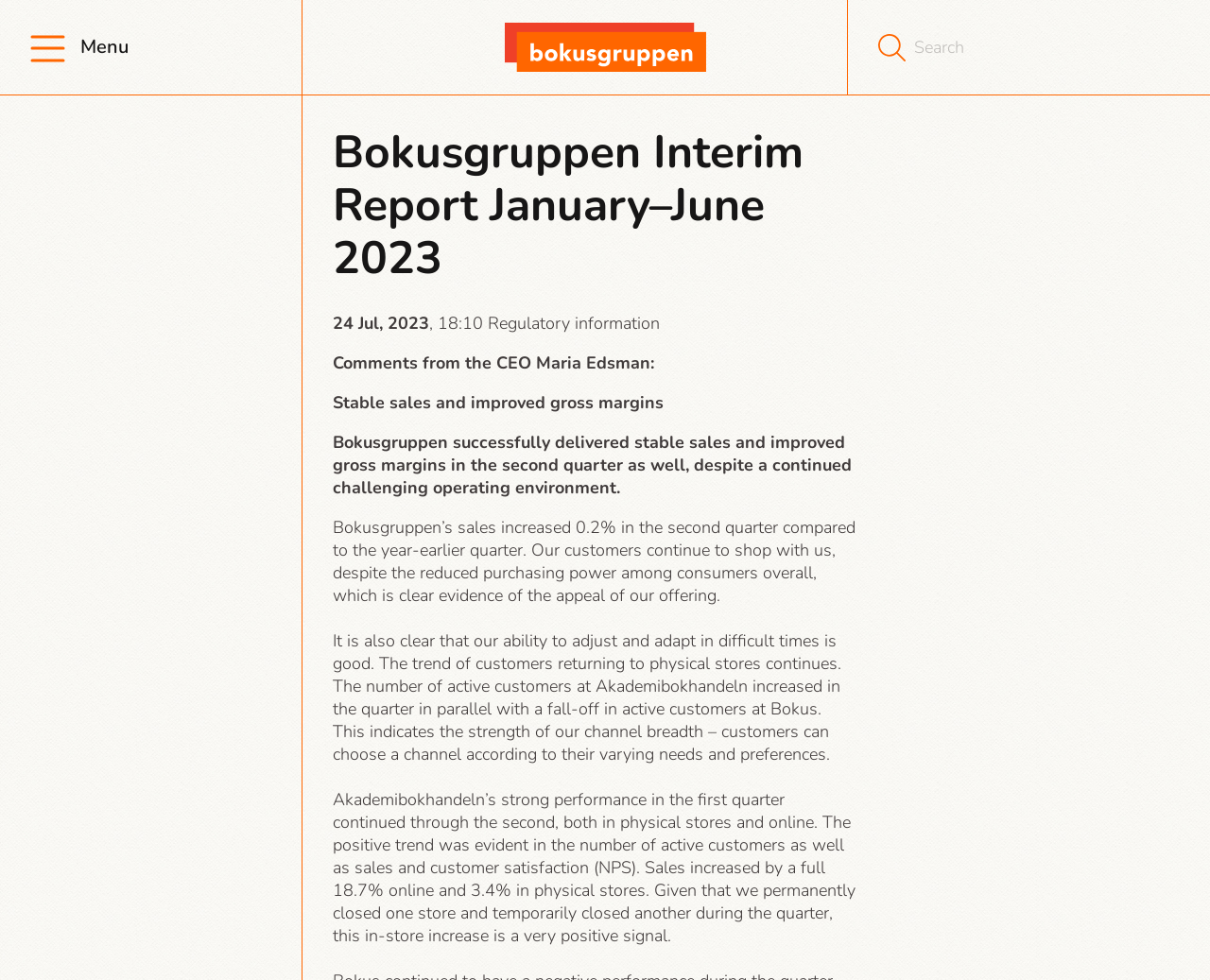Determine the bounding box coordinates of the UI element described below. Use the format (top-left x, top-left y, bottom-right x, bottom-right y) with floating point numbers between 0 and 1: alt="Bokusgruppen logotype"

[0.415, 0.023, 0.585, 0.096]